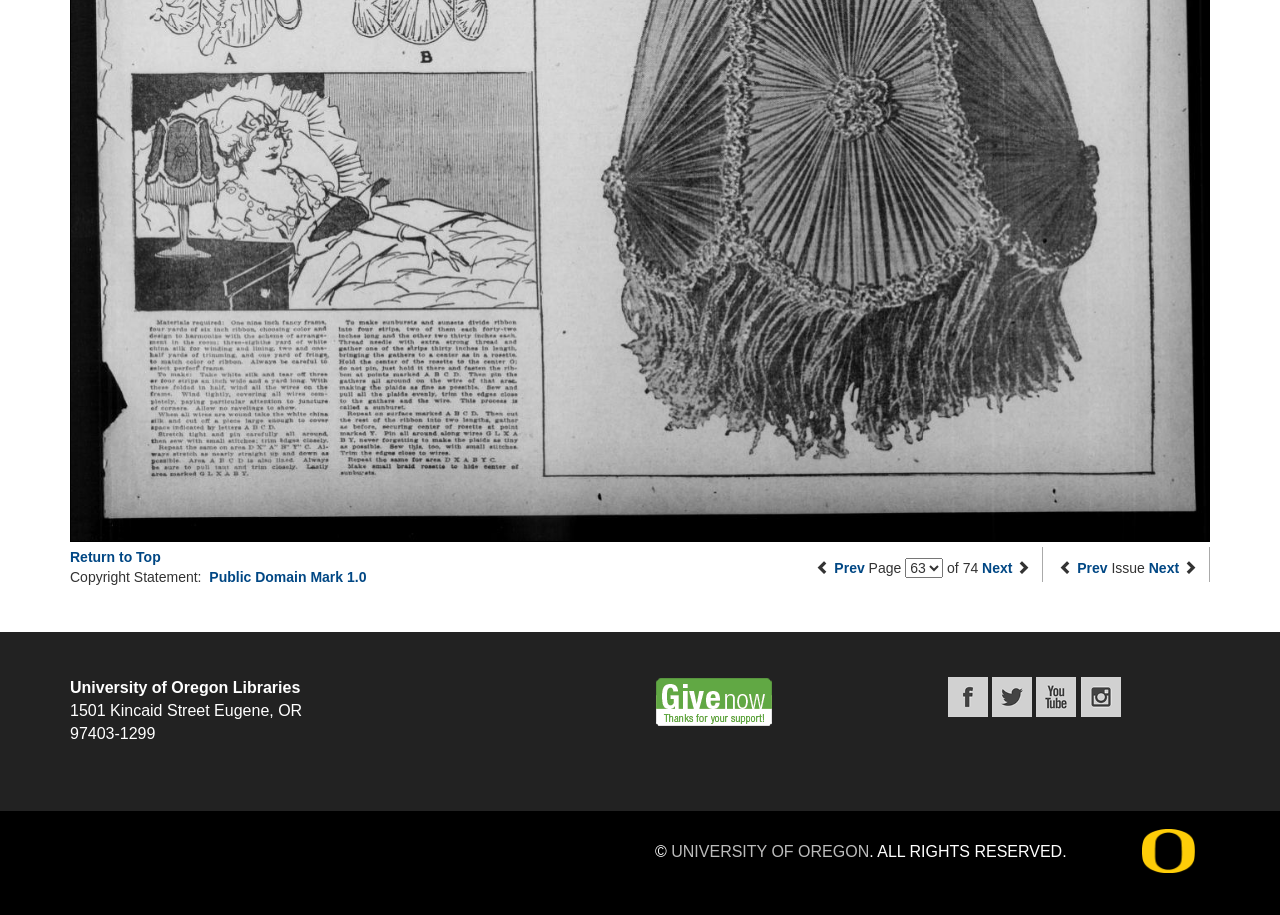Please find the bounding box coordinates of the section that needs to be clicked to achieve this instruction: "Visit the 'Facebook' page".

[0.74, 0.751, 0.775, 0.77]